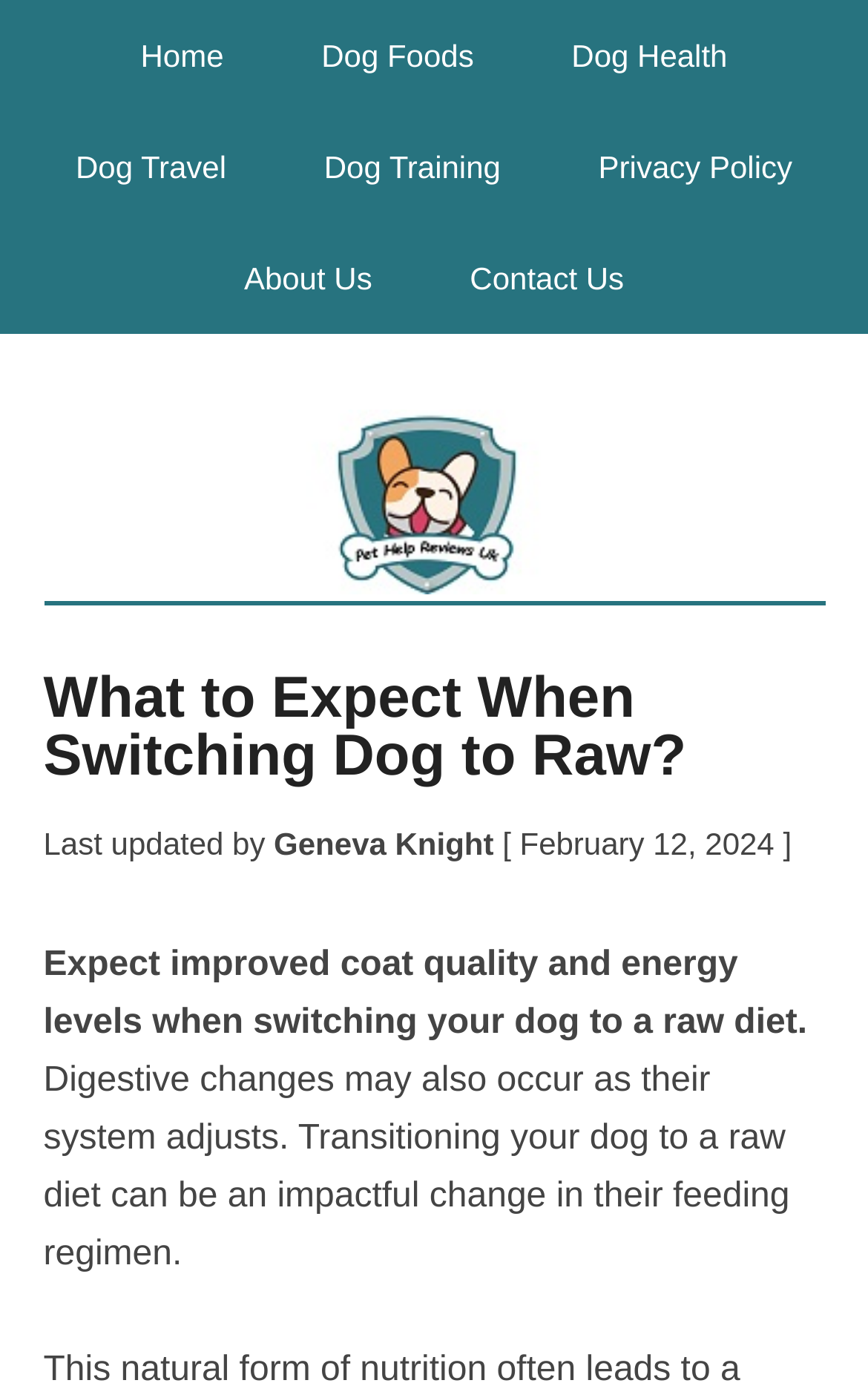Please locate the bounding box coordinates for the element that should be clicked to achieve the following instruction: "visit about us page". Ensure the coordinates are given as four float numbers between 0 and 1, i.e., [left, top, right, bottom].

[0.23, 0.161, 0.48, 0.241]